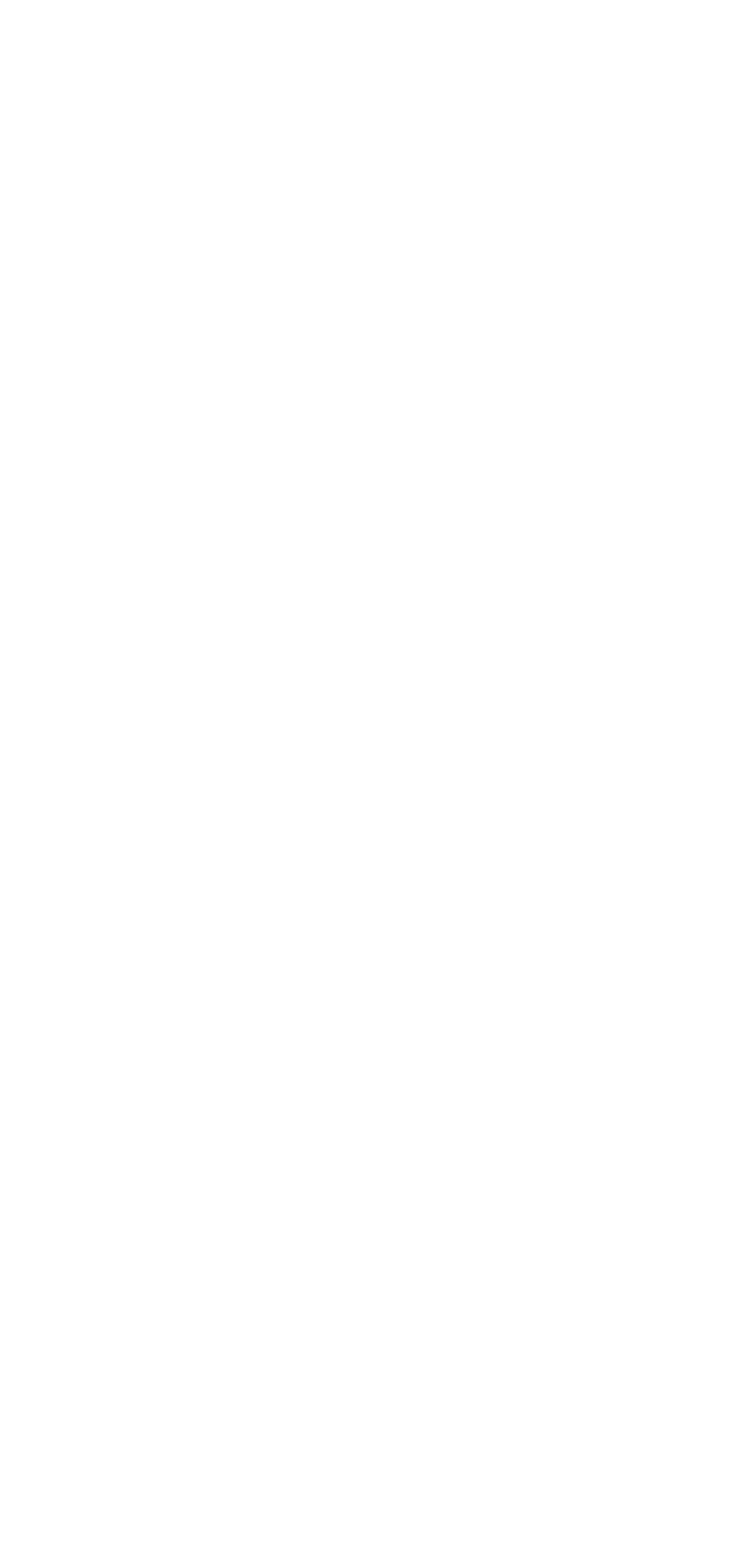What is the main category of products?
Examine the image and give a concise answer in one word or a short phrase.

Cavity Protection, etc.